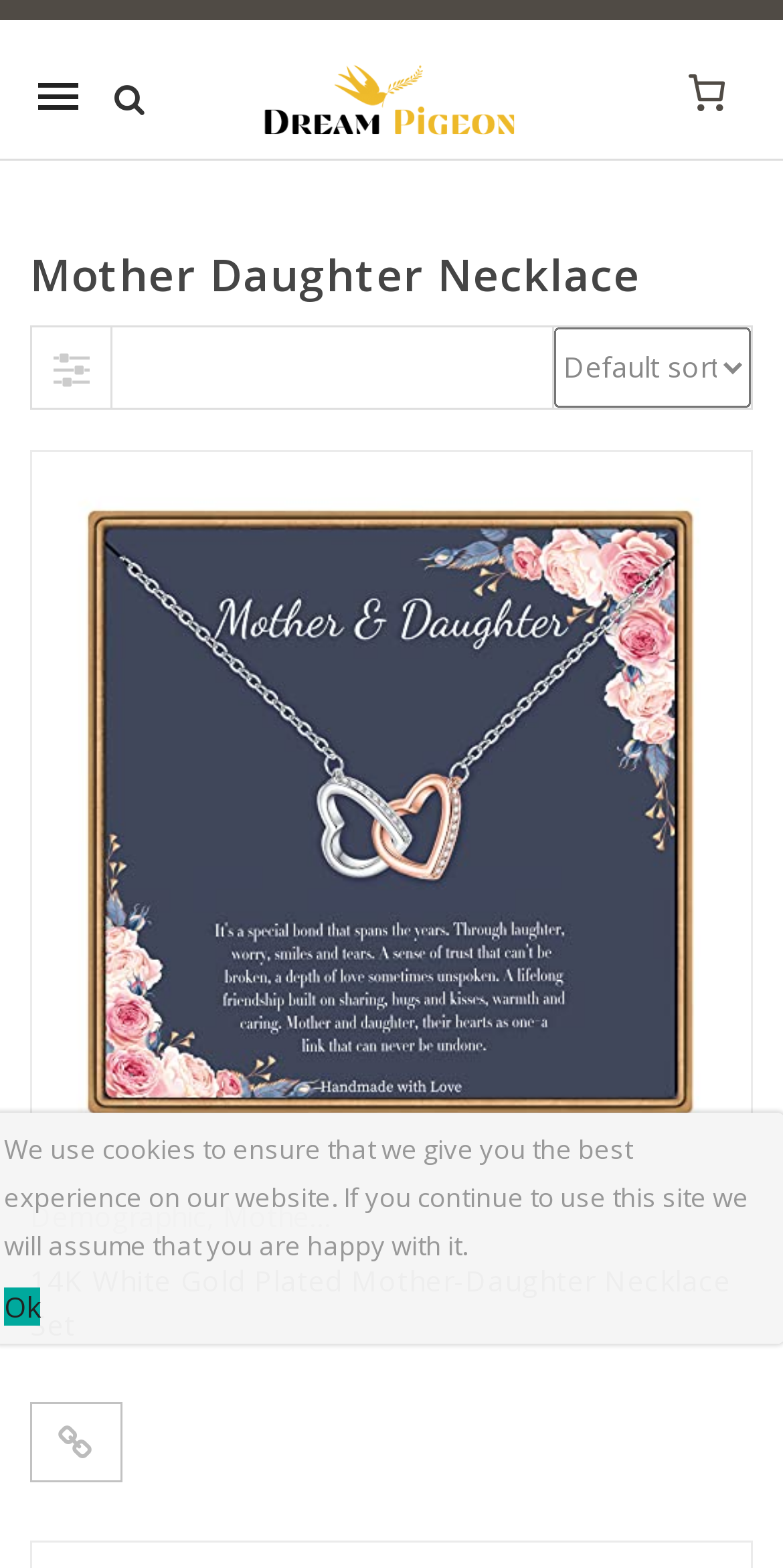Please indicate the bounding box coordinates of the element's region to be clicked to achieve the instruction: "Select a shop order". Provide the coordinates as four float numbers between 0 and 1, i.e., [left, top, right, bottom].

[0.707, 0.208, 0.959, 0.26]